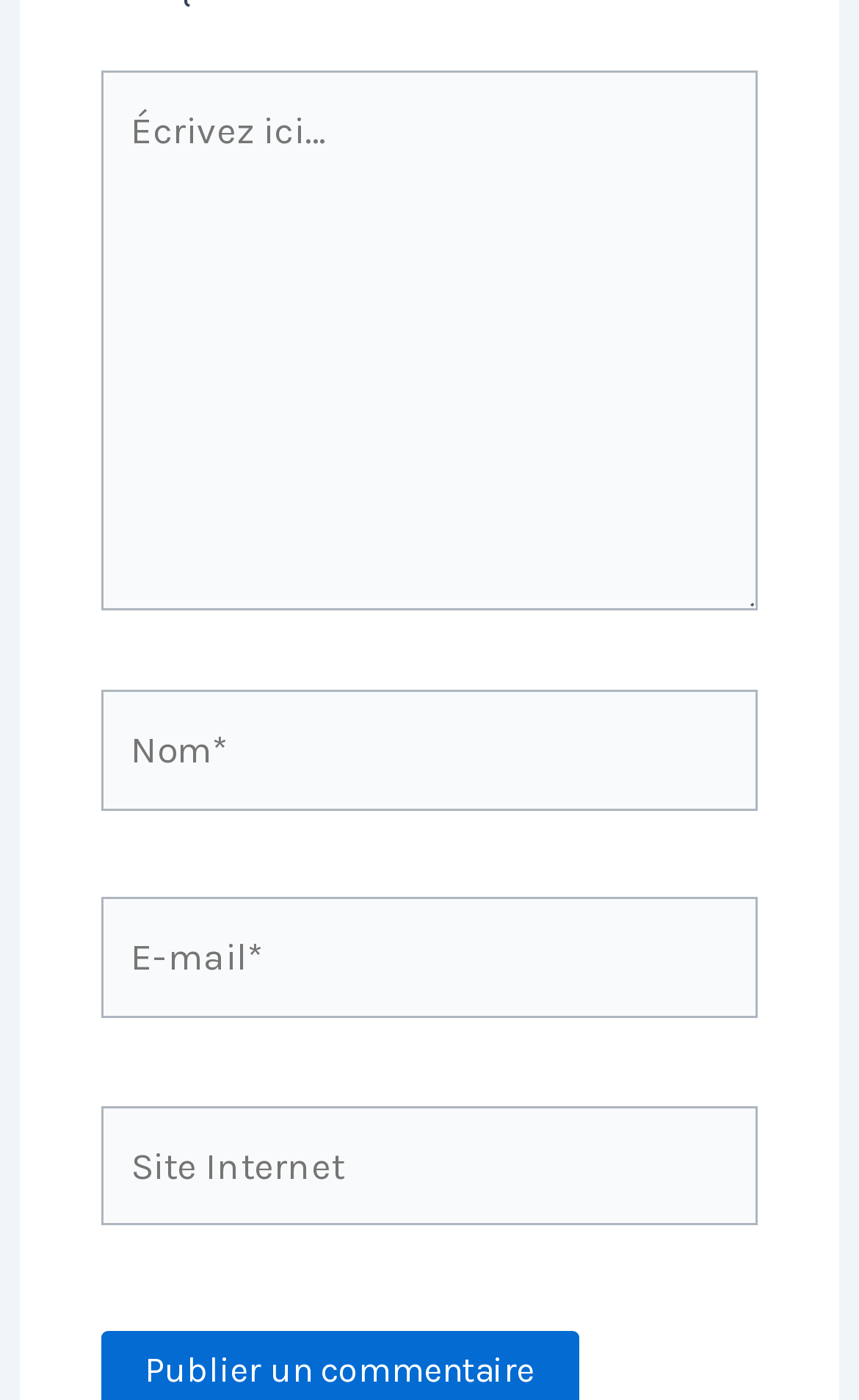What is the position of the 'E-mail*' label?
Look at the image and answer the question using a single word or phrase.

Below 'Nom*' label